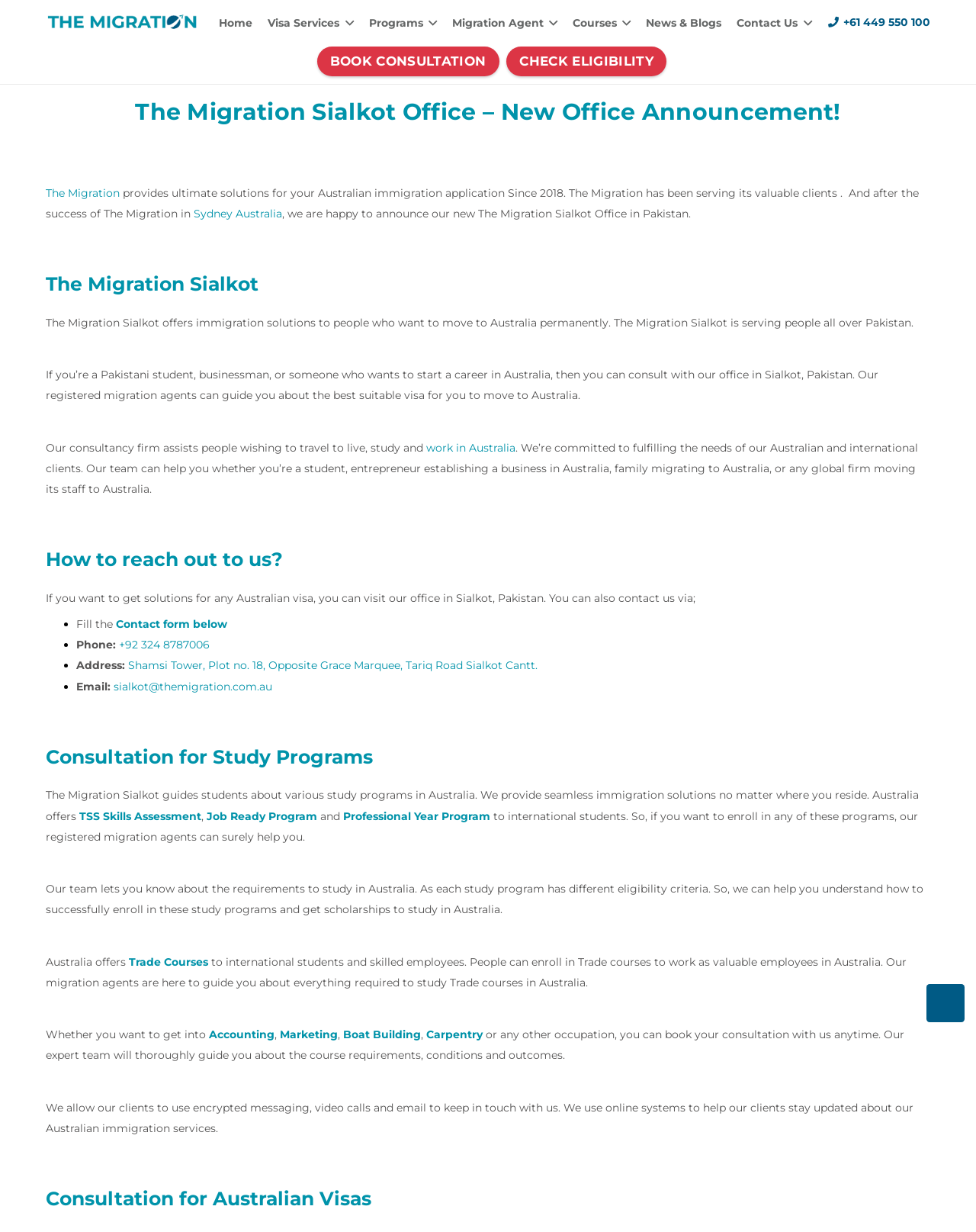Utilize the information from the image to answer the question in detail:
What type of programs does The Migration Sialkot guide students about?

The question is asking about the type of programs that The Migration Sialkot guides students about. By reading the heading 'Consultation for Study Programs' and the static text 'The Migration Sialkot guides students about various study programs in Australia.', we can conclude that The Migration Sialkot guides students about study programs in Australia.